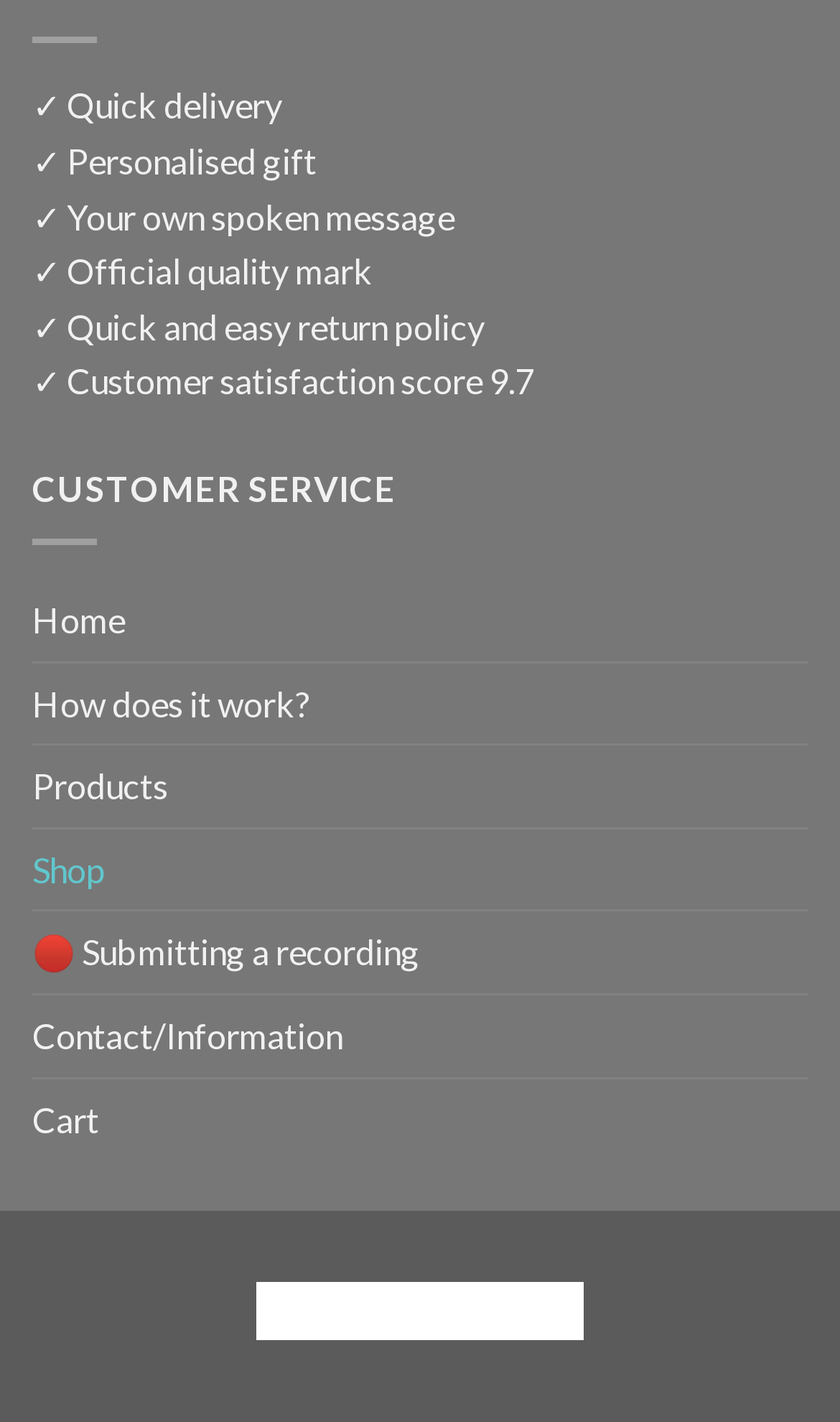Please predict the bounding box coordinates of the element's region where a click is necessary to complete the following instruction: "View products". The coordinates should be represented by four float numbers between 0 and 1, i.e., [left, top, right, bottom].

[0.038, 0.525, 0.2, 0.582]